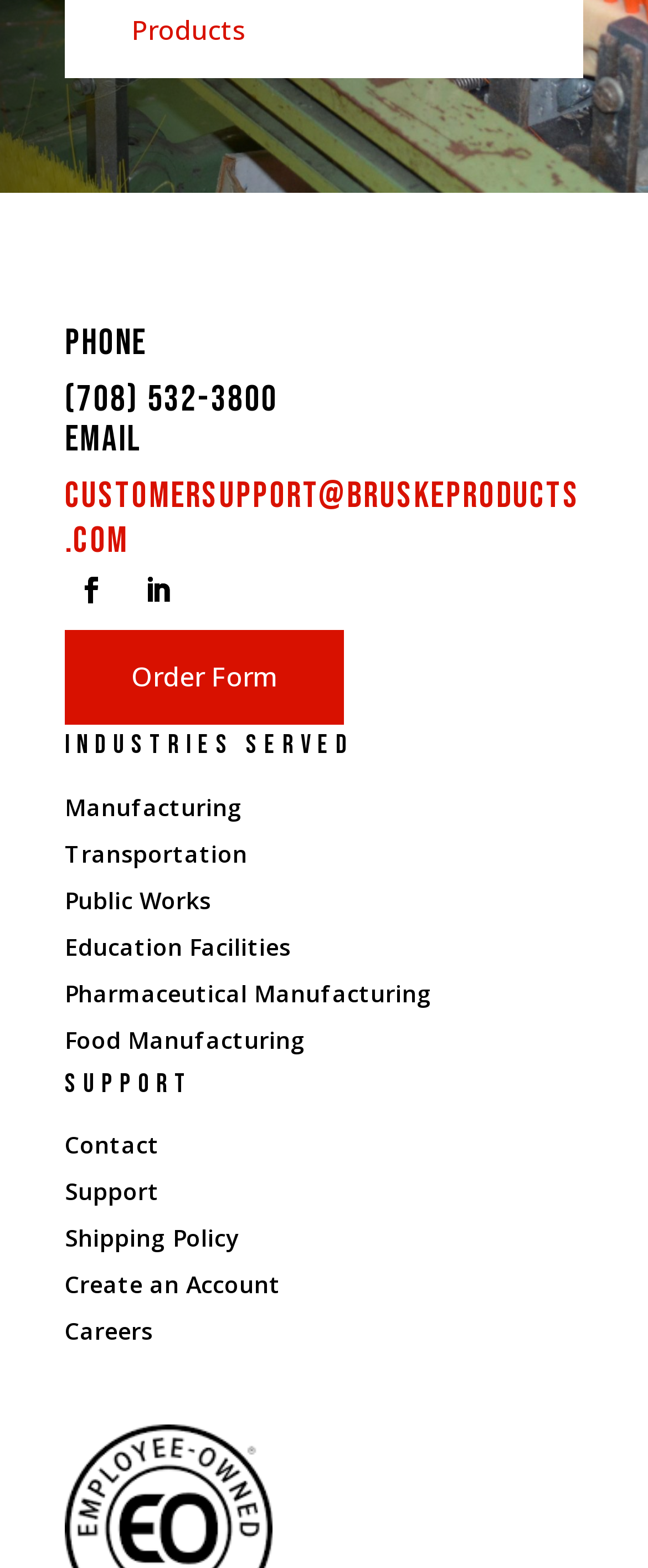Locate and provide the bounding box coordinates for the HTML element that matches this description: "Create an Account".

[0.1, 0.809, 0.433, 0.829]